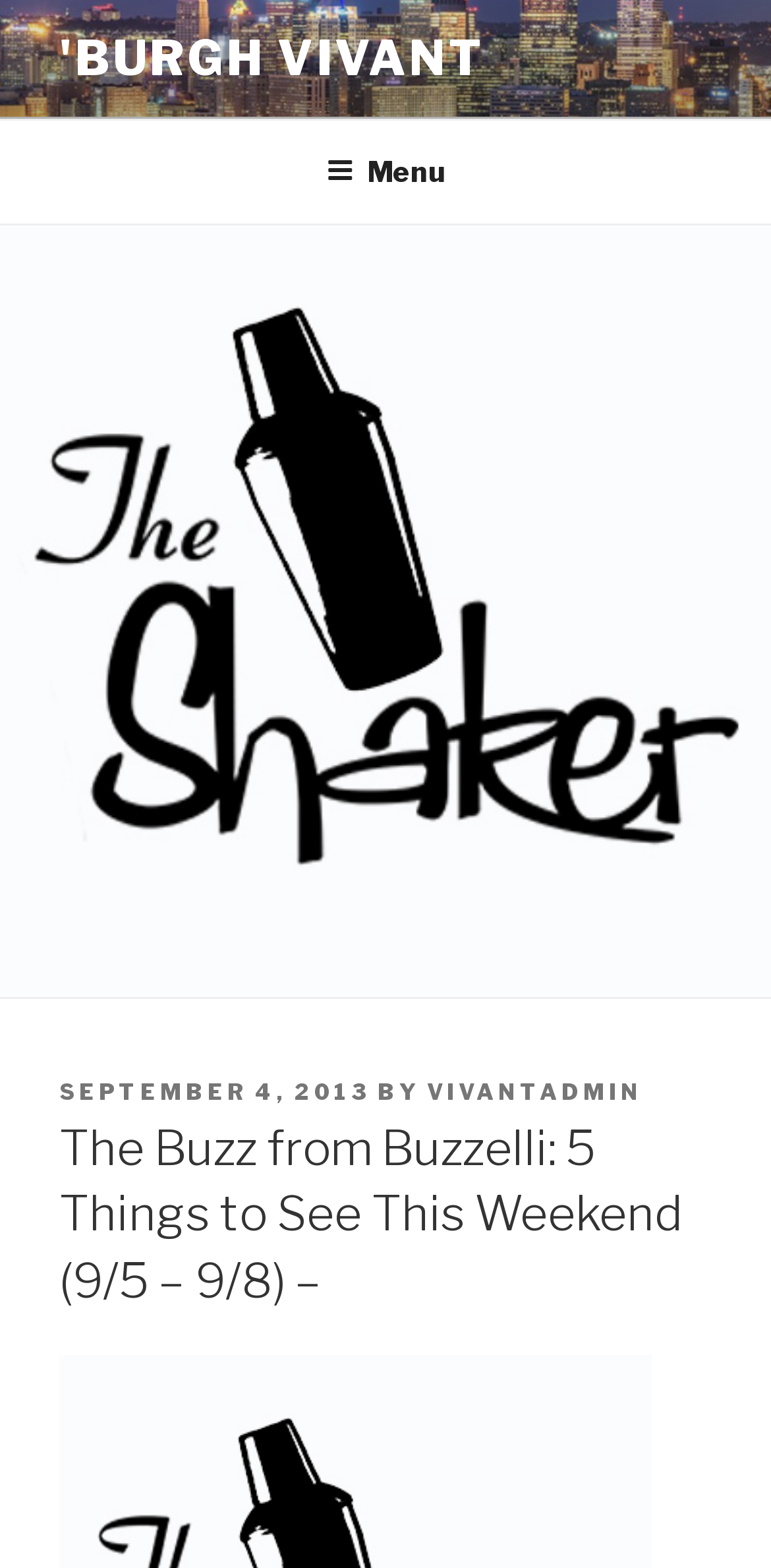Who is the author of the latest article?
Please provide a comprehensive answer based on the information in the image.

I found the author of the latest article by looking at the header section of the webpage, where it says 'BY' followed by the author's name 'VIVANTADMIN'.